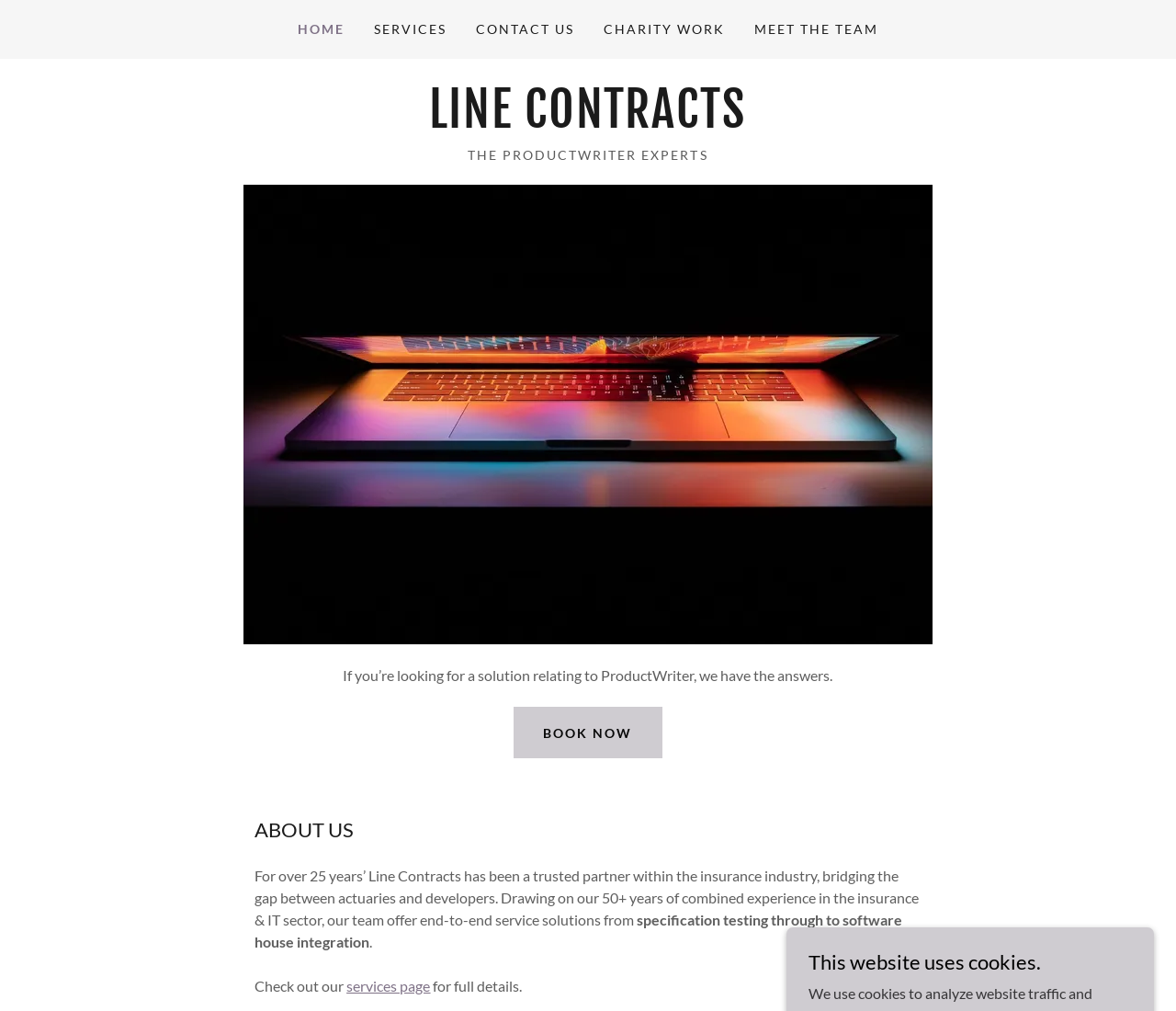Extract the bounding box coordinates for the UI element described as: "services page".

[0.295, 0.966, 0.366, 0.983]